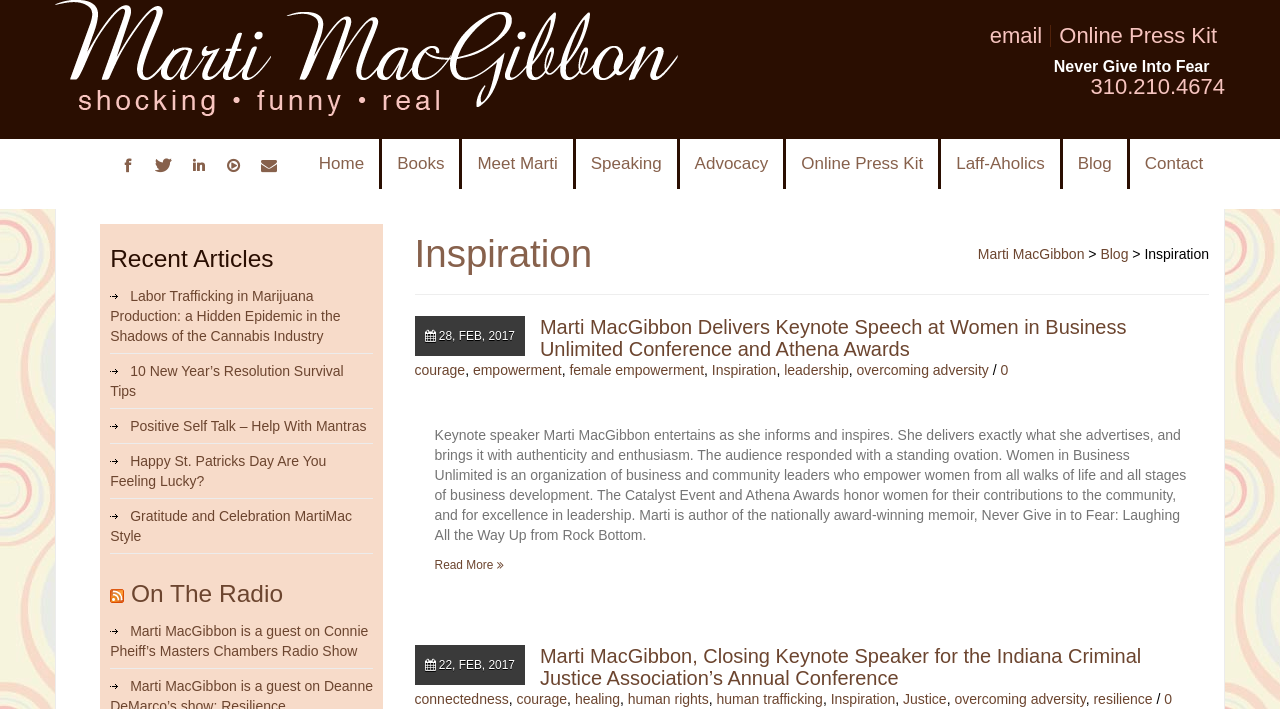Identify the bounding box of the UI element described as follows: "Online Press Kit". Provide the coordinates as four float numbers in the range of 0 to 1 [left, top, right, bottom].

[0.821, 0.035, 0.957, 0.066]